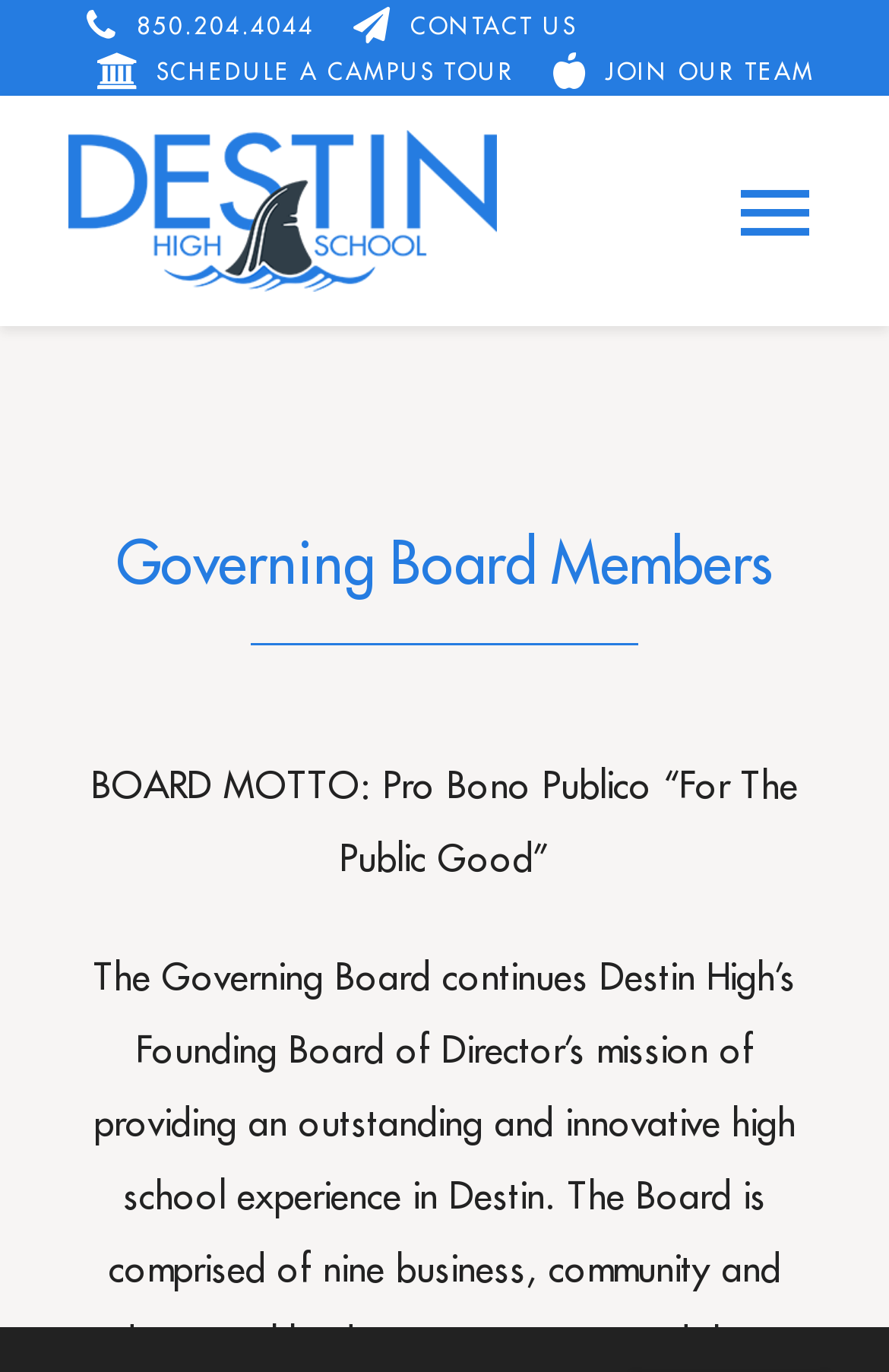Please identify the bounding box coordinates of the element's region that needs to be clicked to fulfill the following instruction: "Toggle the navigation menu". The bounding box coordinates should consist of four float numbers between 0 and 1, i.e., [left, top, right, bottom].

[0.821, 0.101, 0.923, 0.207]